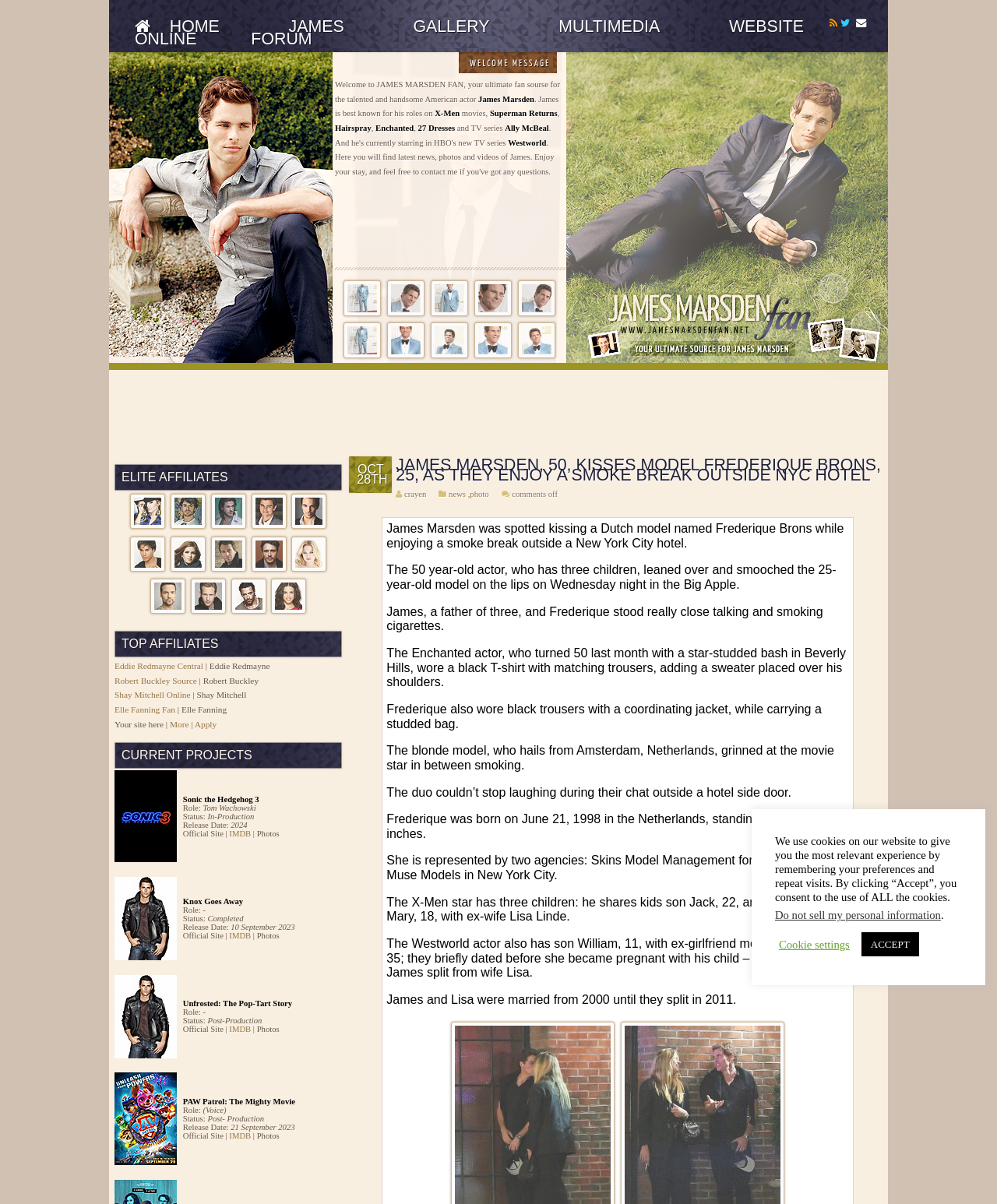Could you highlight the region that needs to be clicked to execute the instruction: "Click the image at the top"?

[0.109, 0.0, 0.891, 0.316]